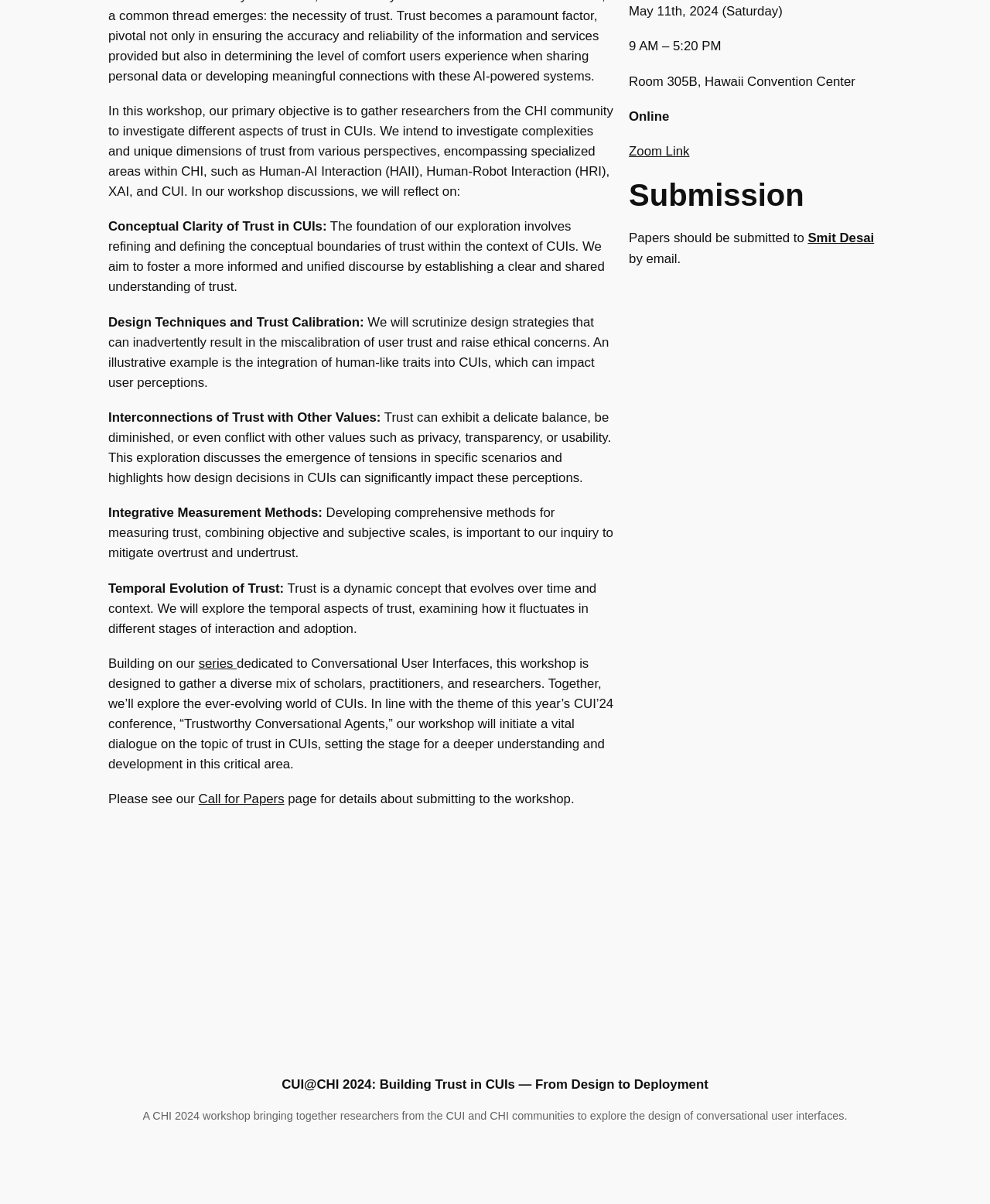What is the theme of this year's CUI'24 conference?
Refer to the image and provide a thorough answer to the question.

The theme of this year's CUI'24 conference is 'Trustworthy Conversational Agents', as mentioned in the paragraph that starts with 'Building on our series dedicated to Conversational User Interfaces'.